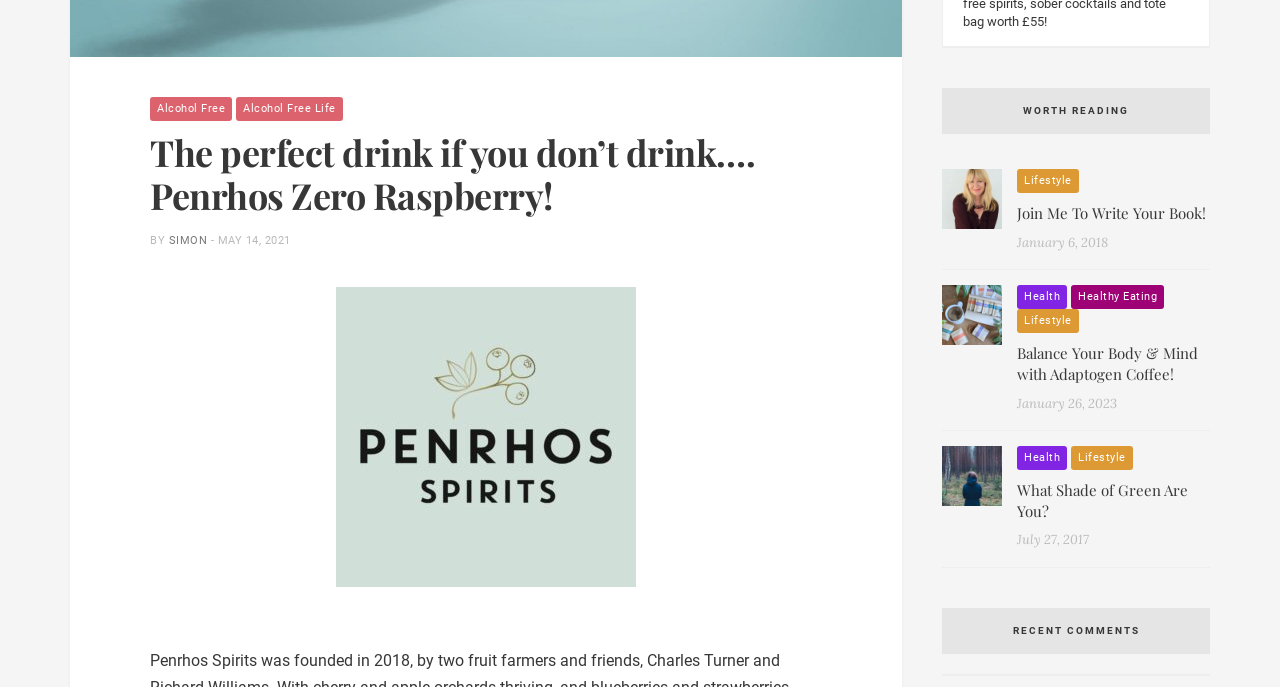Find the bounding box coordinates of the area that needs to be clicked in order to achieve the following instruction: "Click on 'Alcohol Free'". The coordinates should be specified as four float numbers between 0 and 1, i.e., [left, top, right, bottom].

[0.117, 0.141, 0.181, 0.176]